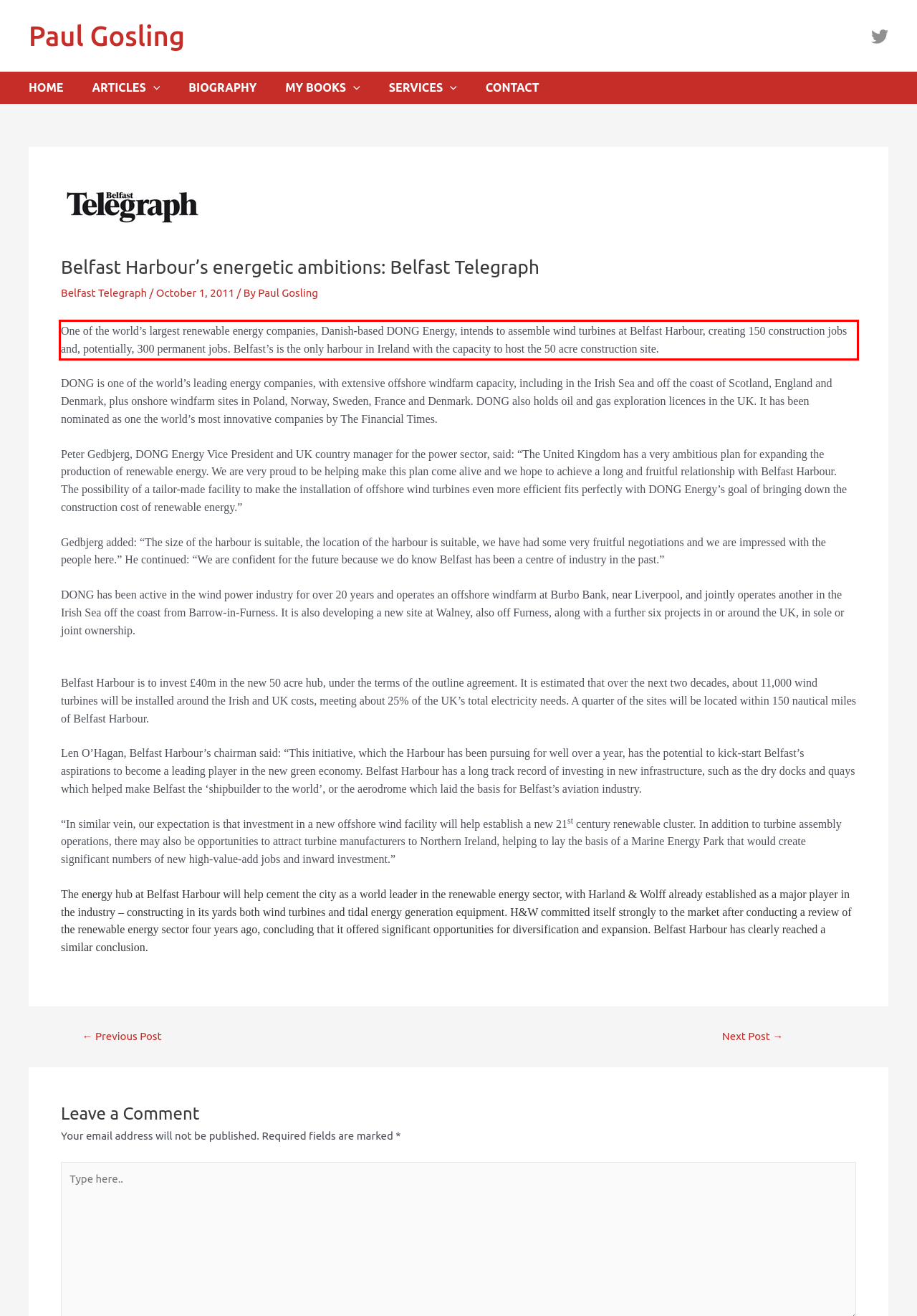Look at the screenshot of the webpage, locate the red rectangle bounding box, and generate the text content that it contains.

One of the world’s largest renewable energy companies, Danish-based DONG Energy, intends to assemble wind turbines at Belfast Harbour, creating 150 construction jobs and, potentially, 300 permanent jobs. Belfast’s is the only harbour in Ireland with the capacity to host the 50 acre construction site.